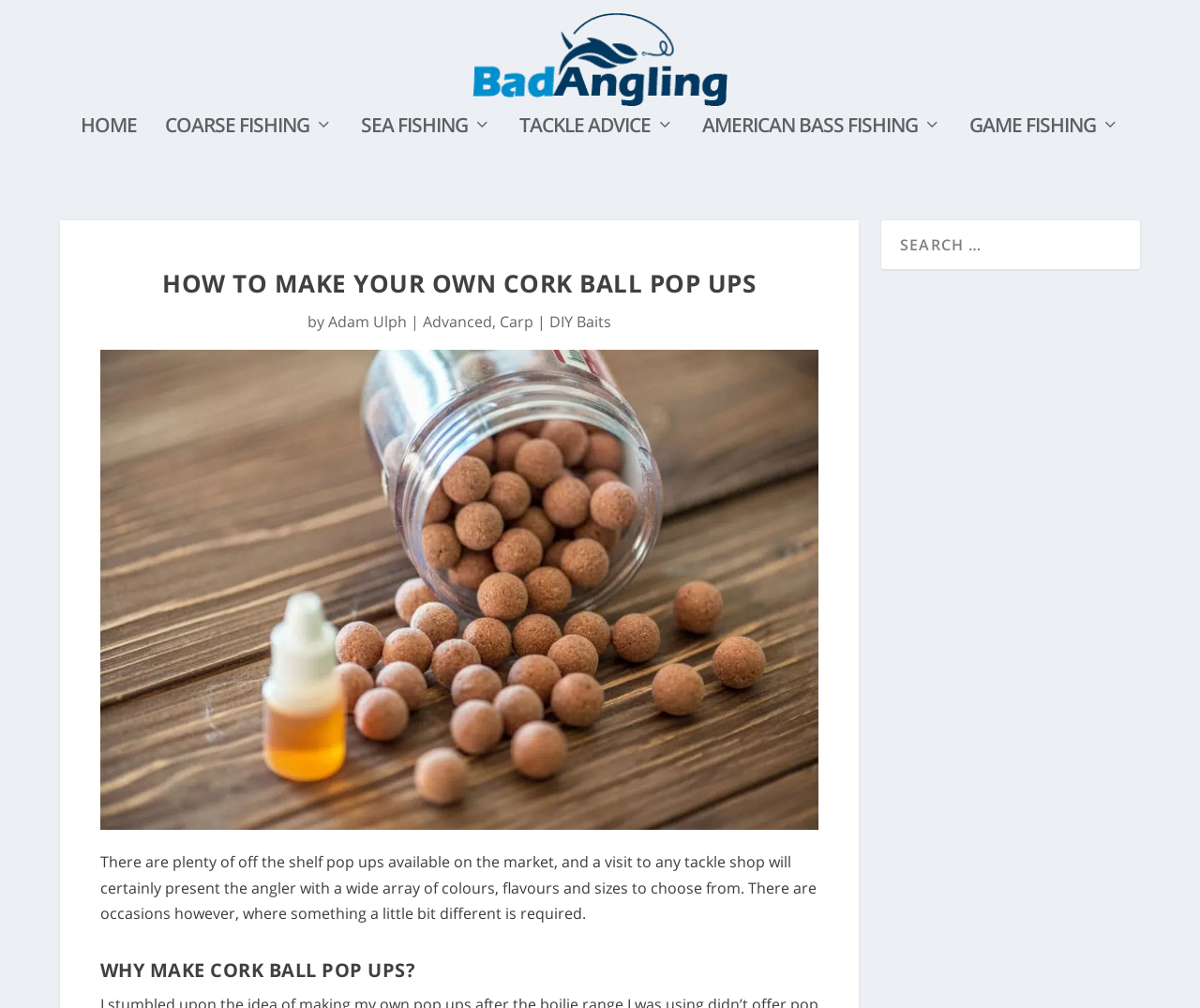Please identify the bounding box coordinates of the clickable region that I should interact with to perform the following instruction: "View the 'GAME FISHING' page". The coordinates should be expressed as four float numbers between 0 and 1, i.e., [left, top, right, bottom].

[0.808, 0.116, 0.933, 0.181]